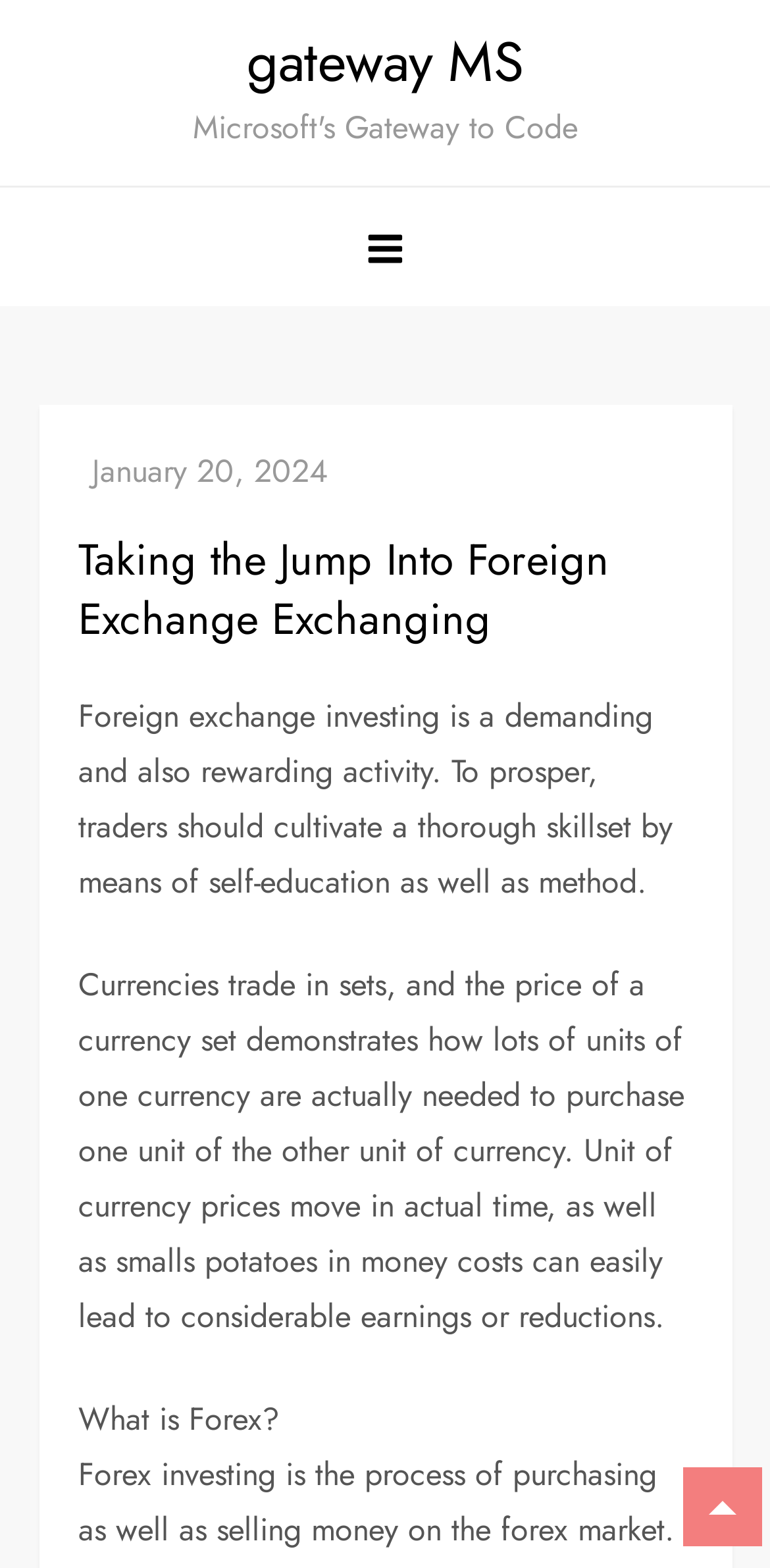Please extract the primary headline from the webpage.

Taking the Jump Into Foreign Exchange Exchanging